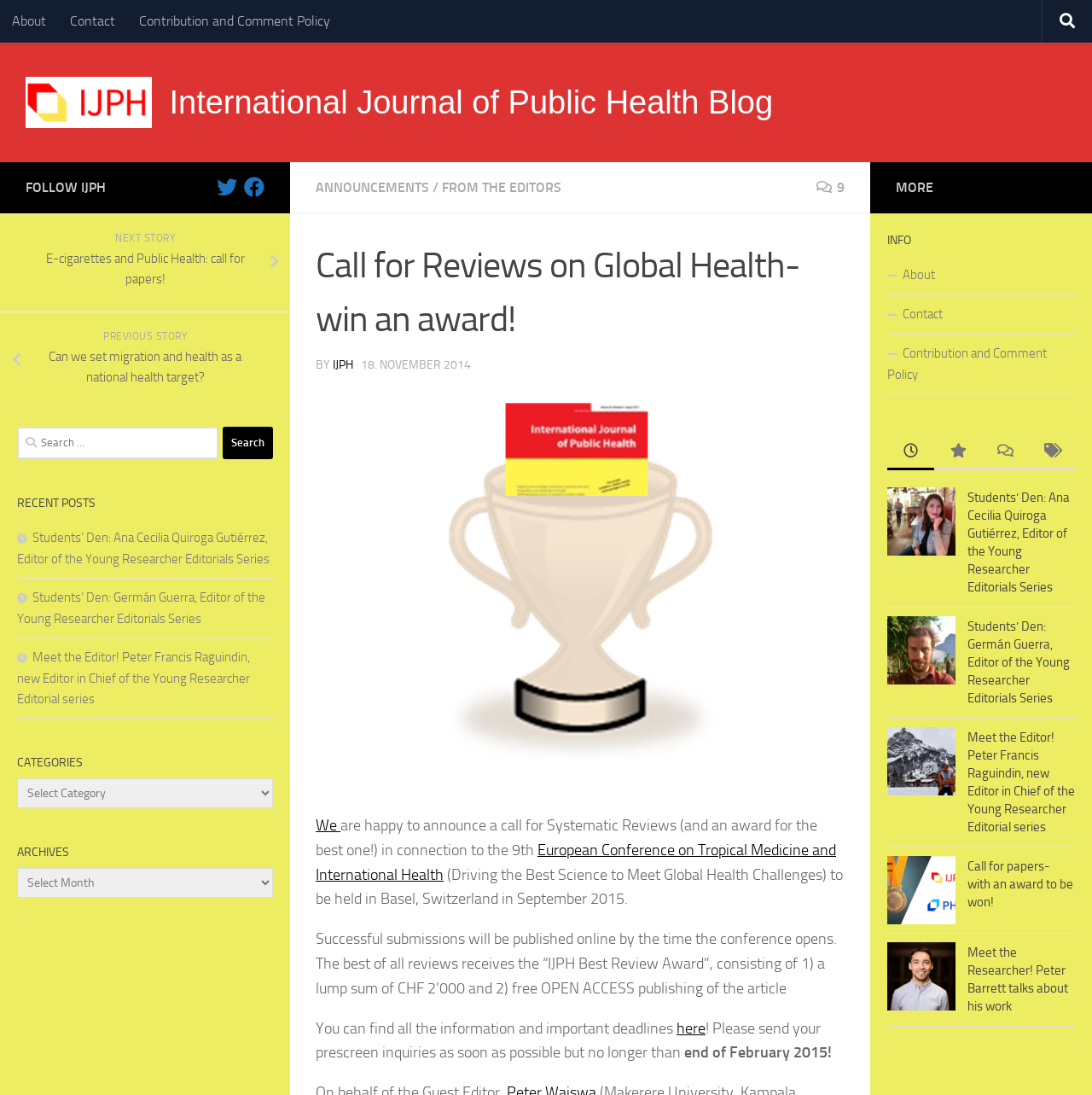Please specify the bounding box coordinates of the clickable section necessary to execute the following command: "Read the Call for Reviews on Global Health".

[0.289, 0.218, 0.773, 0.316]